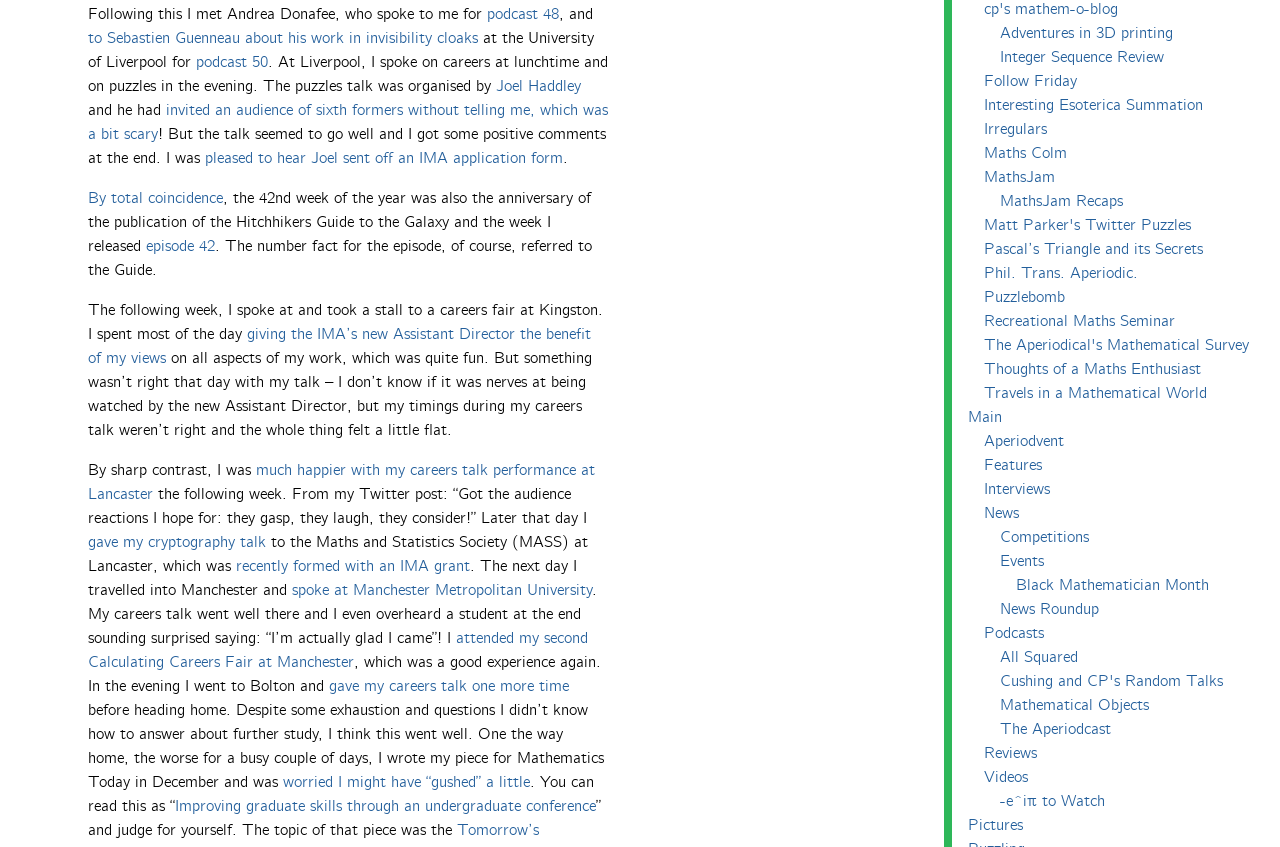Identify the bounding box coordinates of the clickable region to carry out the given instruction: "read the article about improving graduate skills through an undergraduate conference".

[0.137, 0.941, 0.466, 0.964]